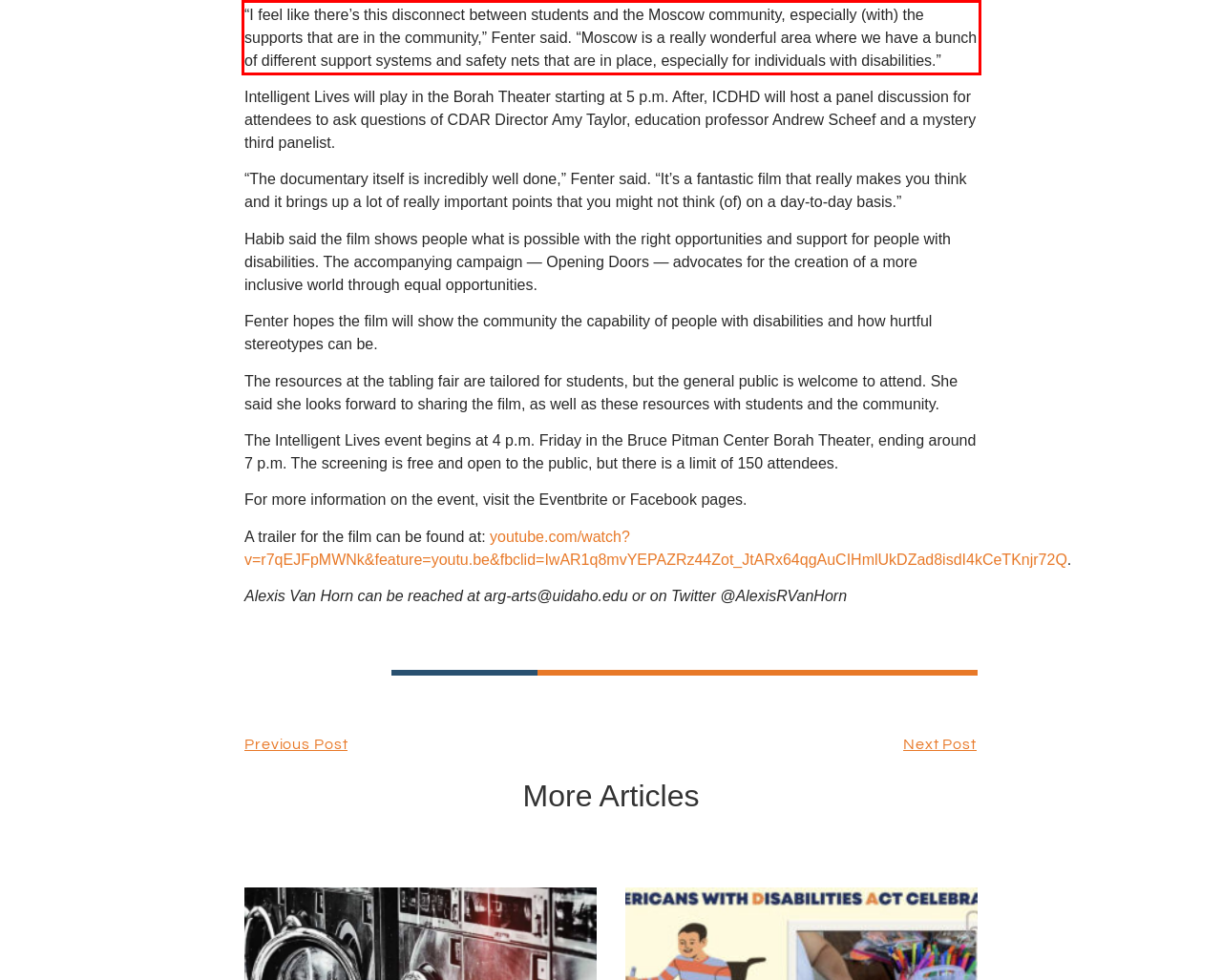Using the provided screenshot of a webpage, recognize the text inside the red rectangle bounding box by performing OCR.

“I feel like there’s this disconnect between students and the Moscow community, especially (with) the supports that are in the community,” Fenter said. “Moscow is a really wonderful area where we have a bunch of different support systems and safety nets that are in place, especially for individuals with disabilities.”